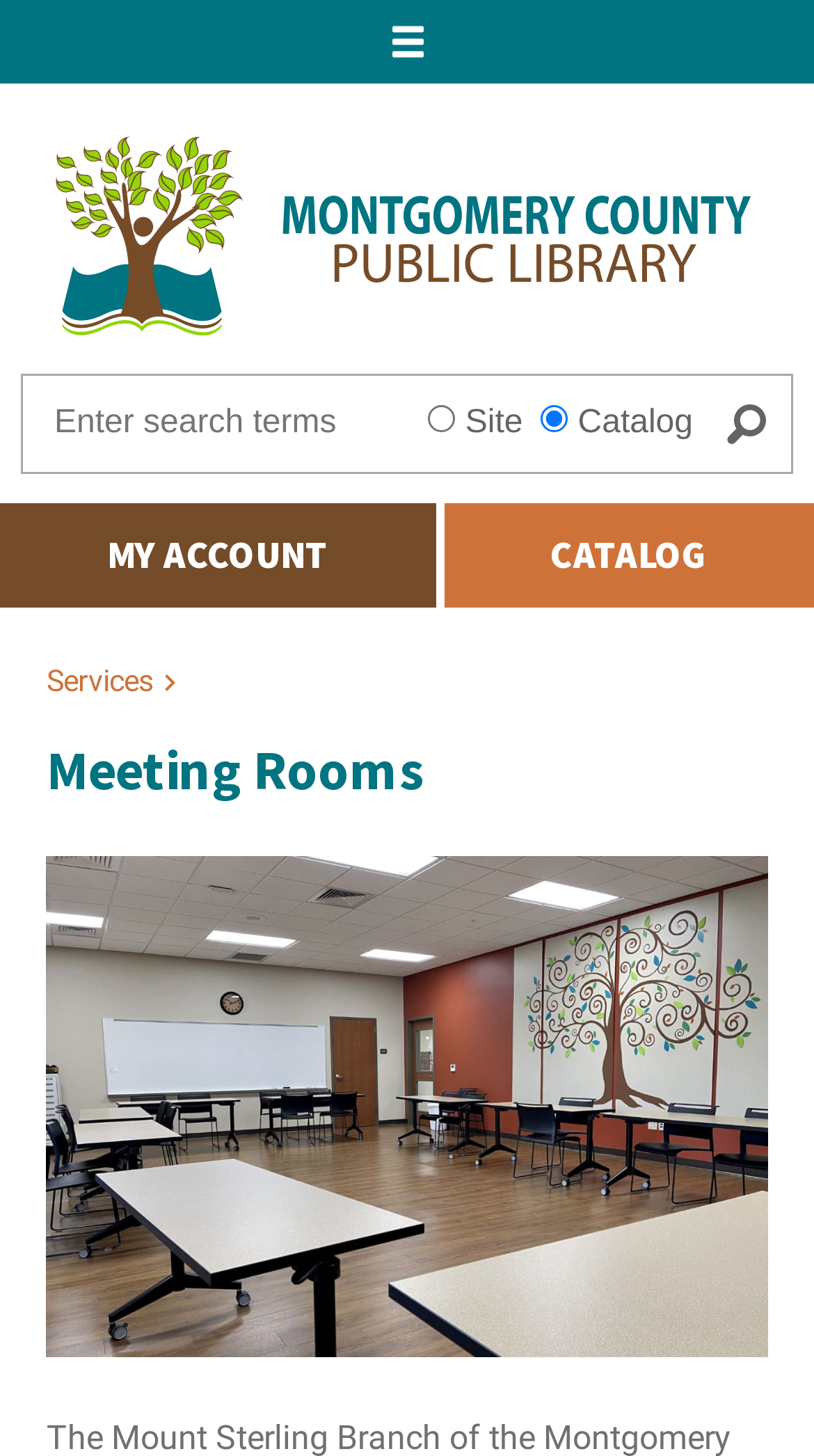Give an in-depth explanation of the webpage layout and content.

The webpage is about meeting rooms at the Montgomery County Public Library. At the top left, there is a mobile menu site navigation button. Below it, there is a link to the Montgomery County Public Library's home page, which spans almost the entire width of the page. 

On the same level, there is a search bar that occupies about half of the page's width. The search bar consists of a search box, a group of radio buttons to select the search scope, and a search button. The radio buttons allow users to choose between searching the site or the catalog, with the catalog option being selected by default.

To the right of the search bar, there are two links: "MY ACCOUNT" and "CATALOG". Below these links, there is a section dedicated to services, which includes a heading "Meeting Rooms" and a figure that takes up most of the remaining space on the page.